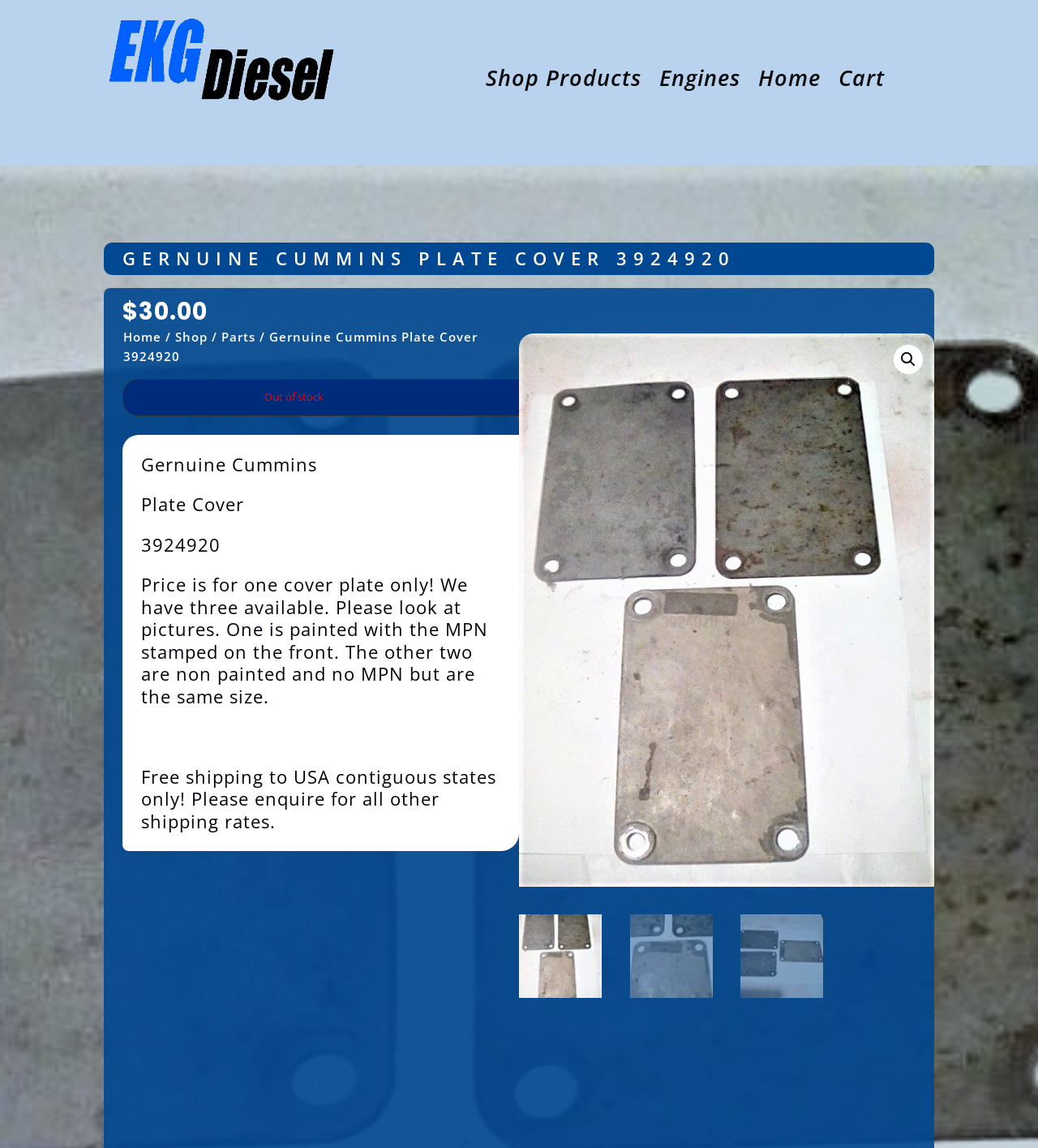Give a short answer to this question using one word or a phrase:
Is free shipping available to all states?

No